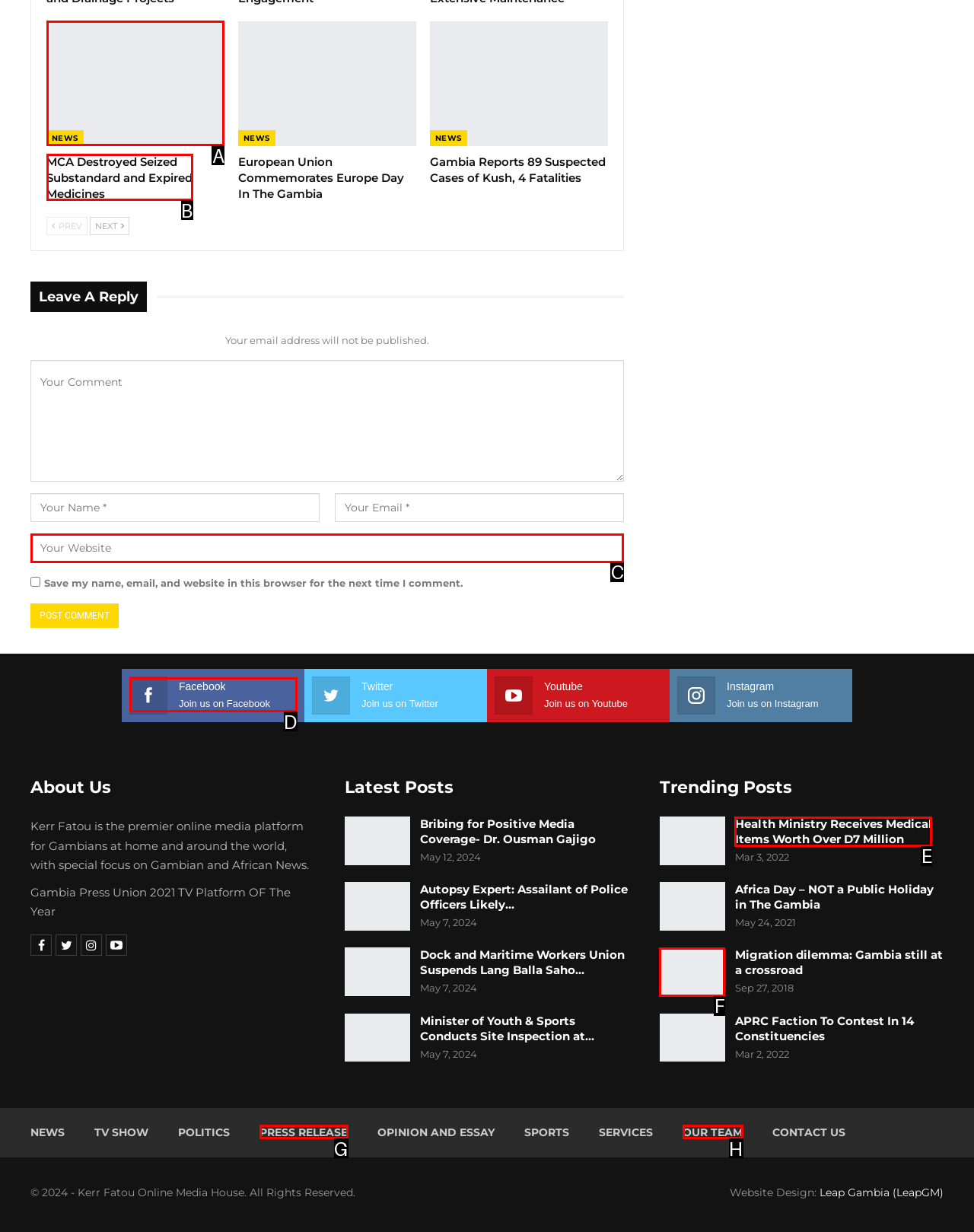Select the correct option from the given choices to perform this task: Click on the 'Facebook' link. Provide the letter of that option.

D